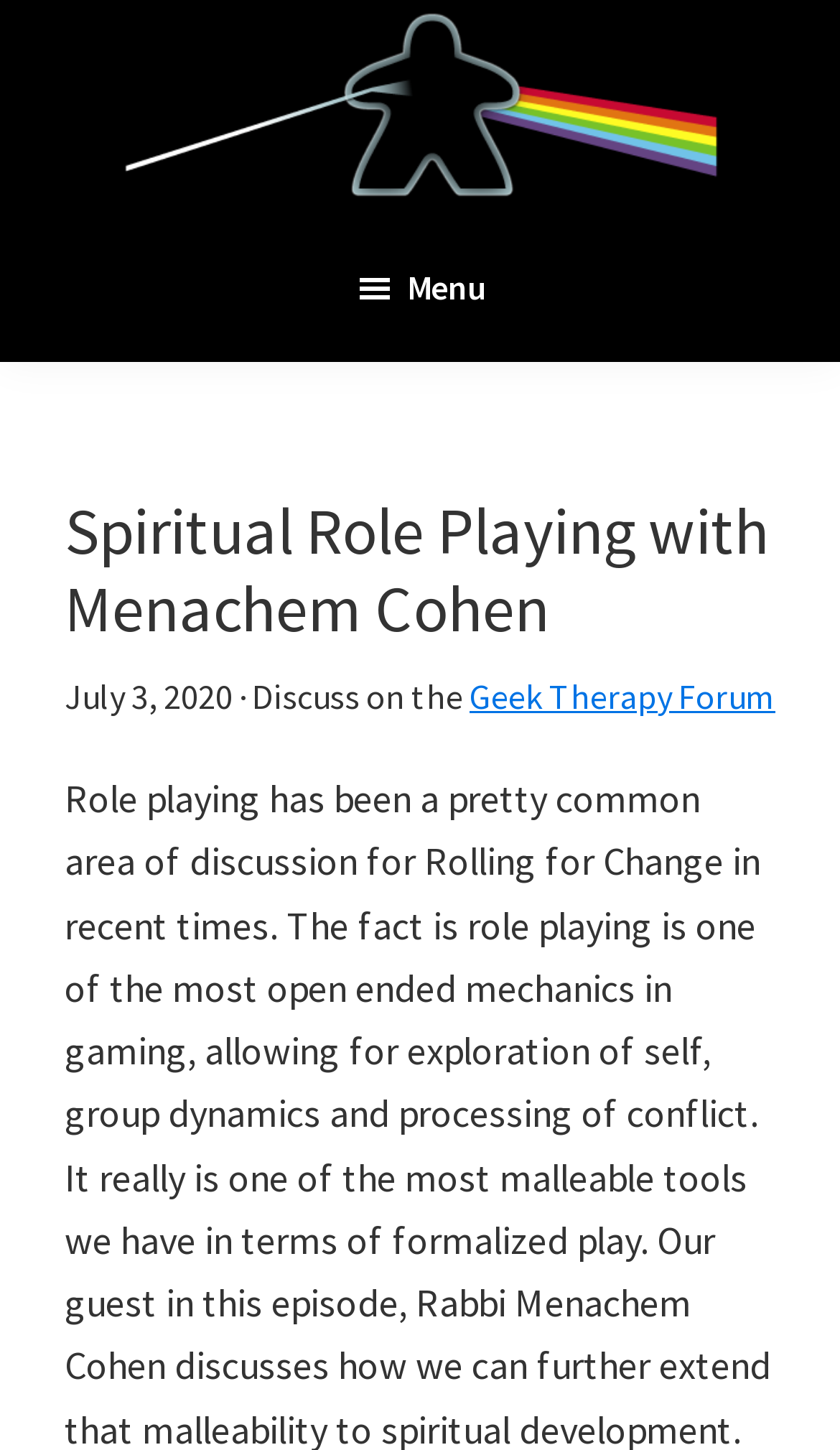Identify the bounding box coordinates for the UI element described as follows: "Geek Therapy Forum". Ensure the coordinates are four float numbers between 0 and 1, formatted as [left, top, right, bottom].

[0.559, 0.465, 0.923, 0.495]